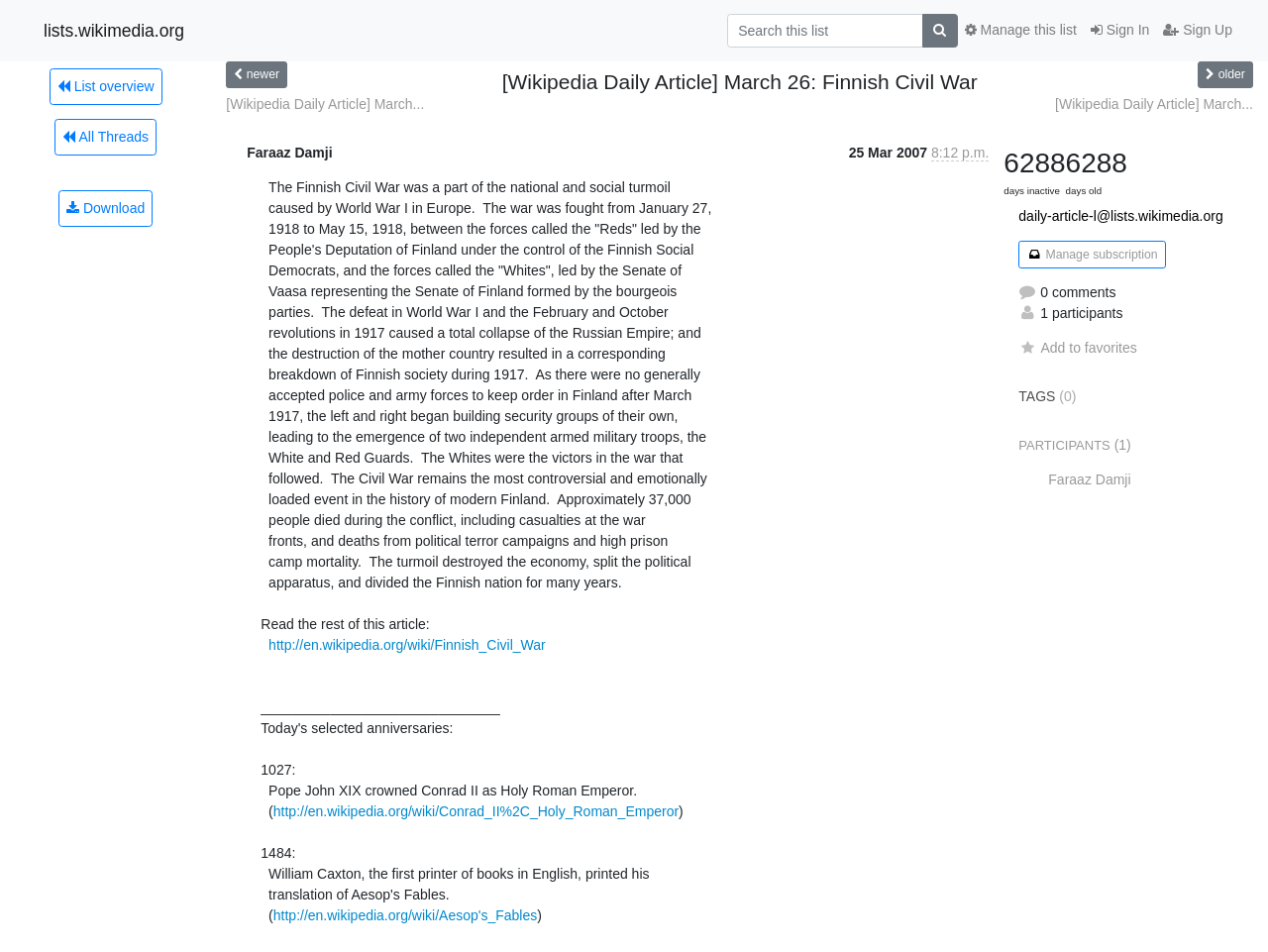Show the bounding box coordinates of the region that should be clicked to follow the instruction: "Manage this list."

[0.755, 0.014, 0.855, 0.05]